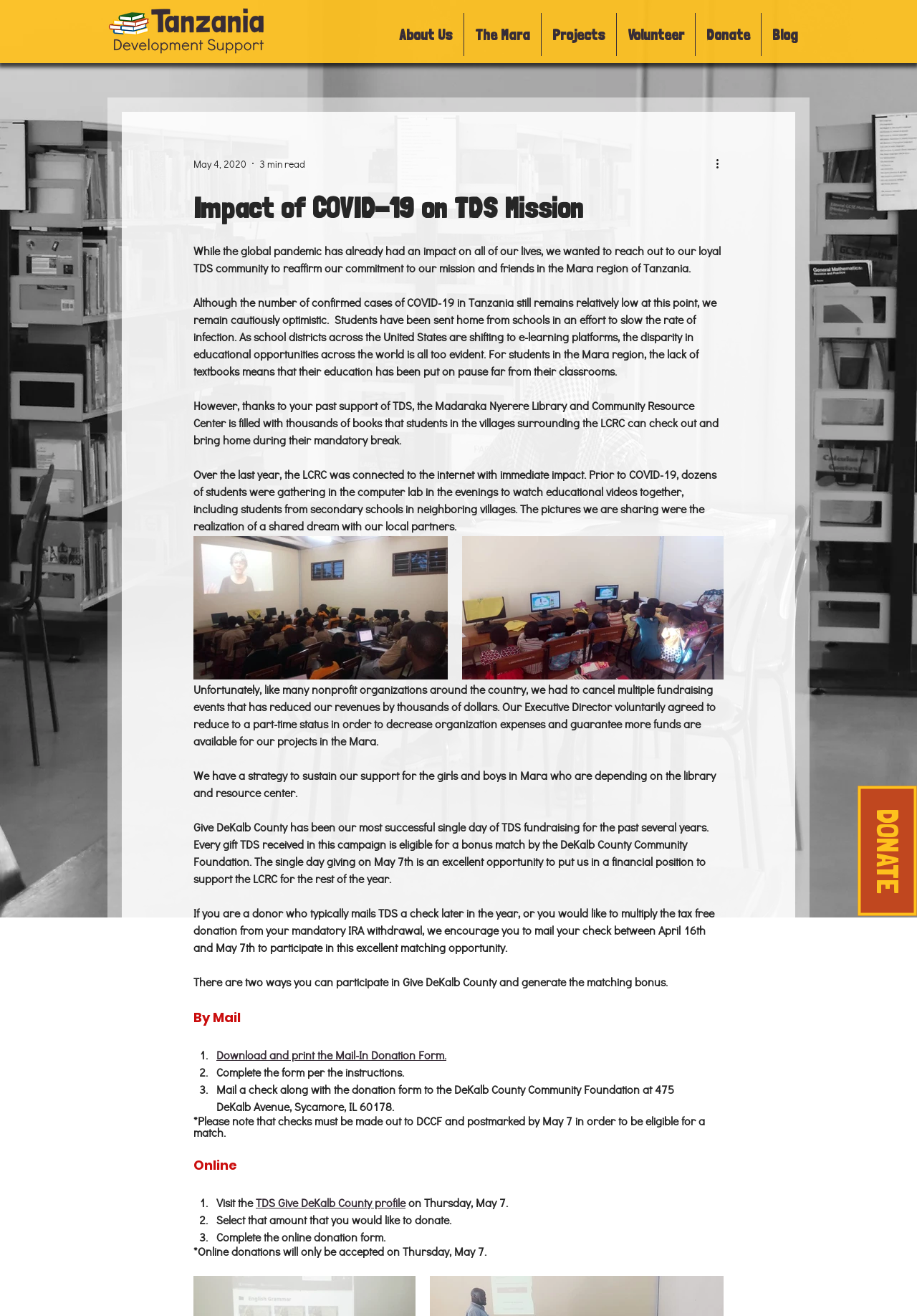What is the name of the organization?
Look at the screenshot and respond with one word or a short phrase.

TDS